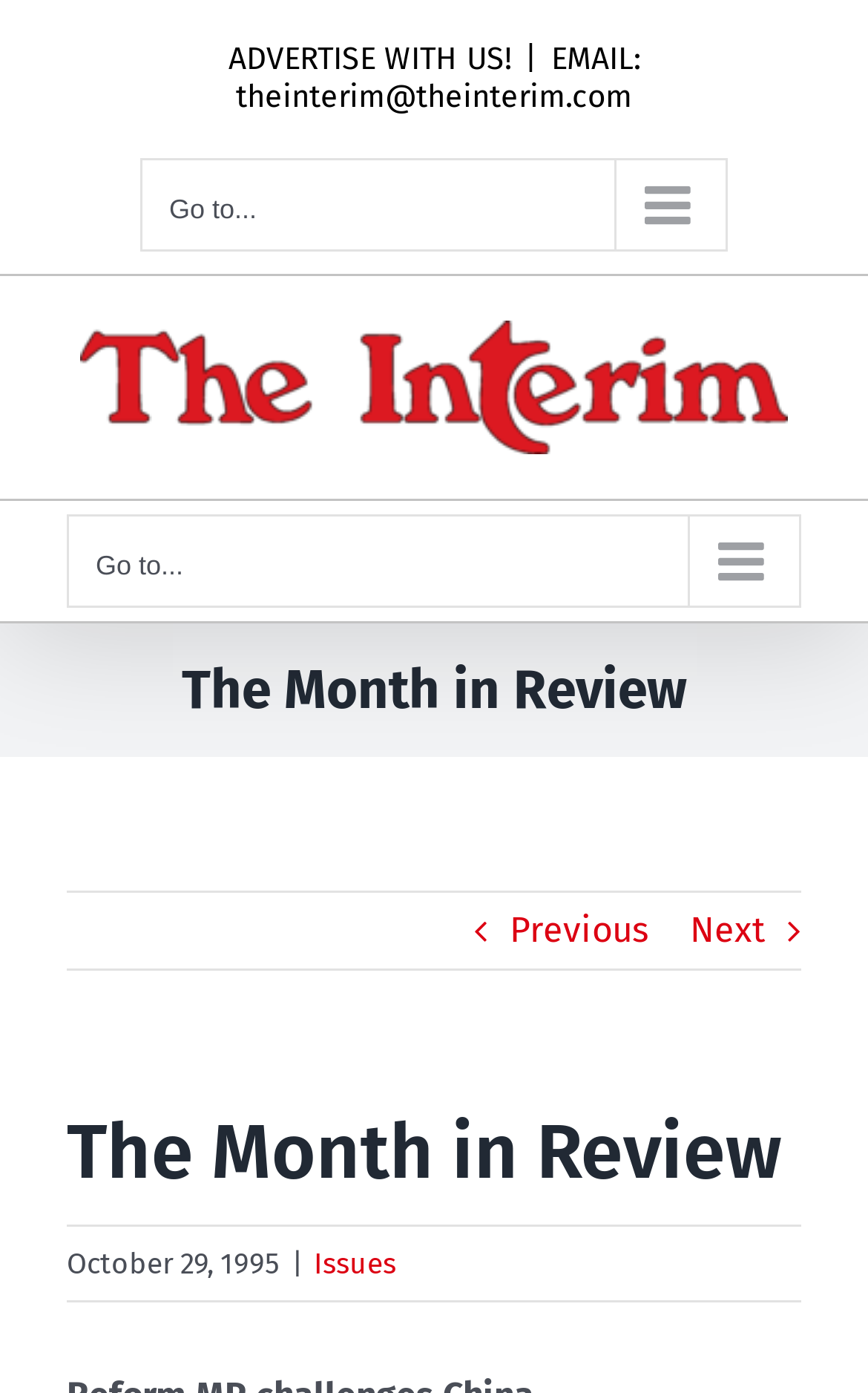Determine and generate the text content of the webpage's headline.

The Month in Review